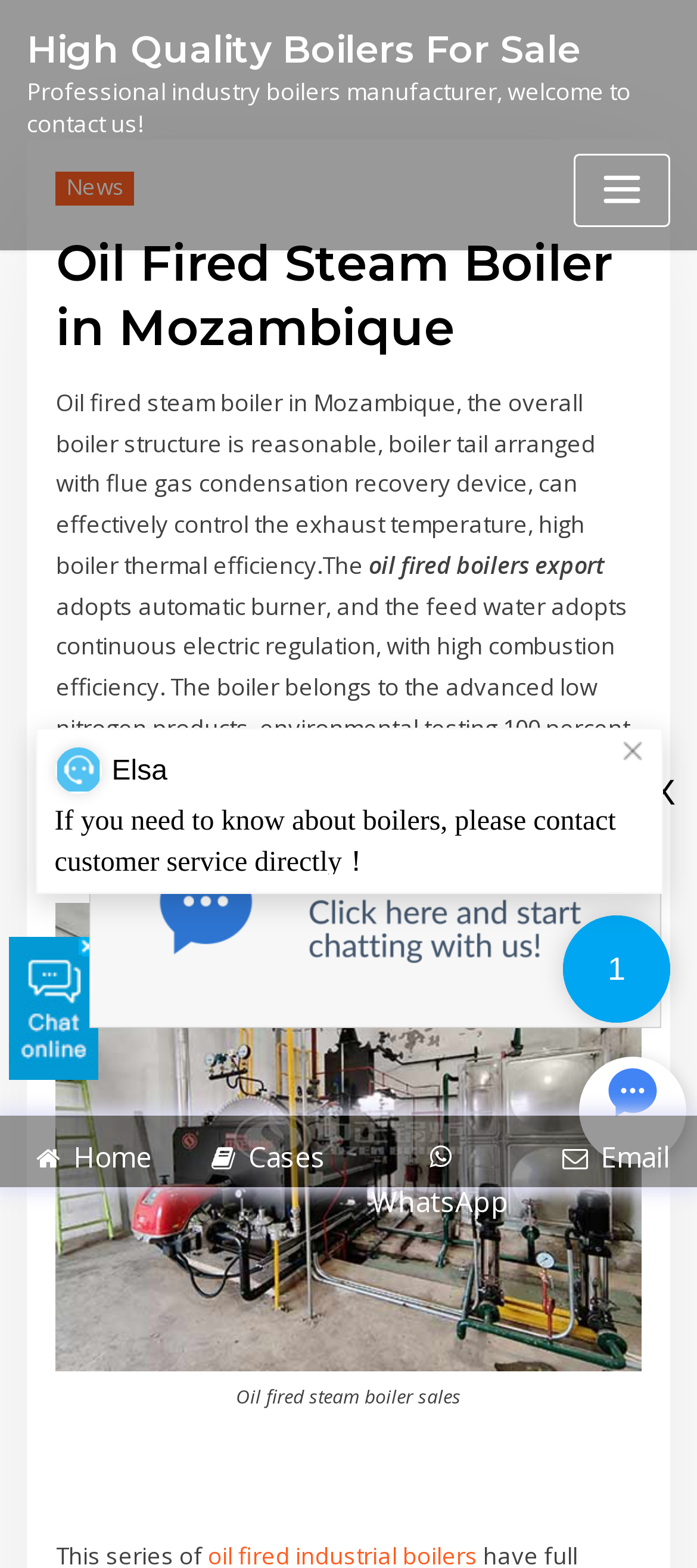Please determine the bounding box coordinates for the element that should be clicked to follow these instructions: "Contact us through 'WhatsApp'".

[0.5, 0.723, 0.75, 0.783]